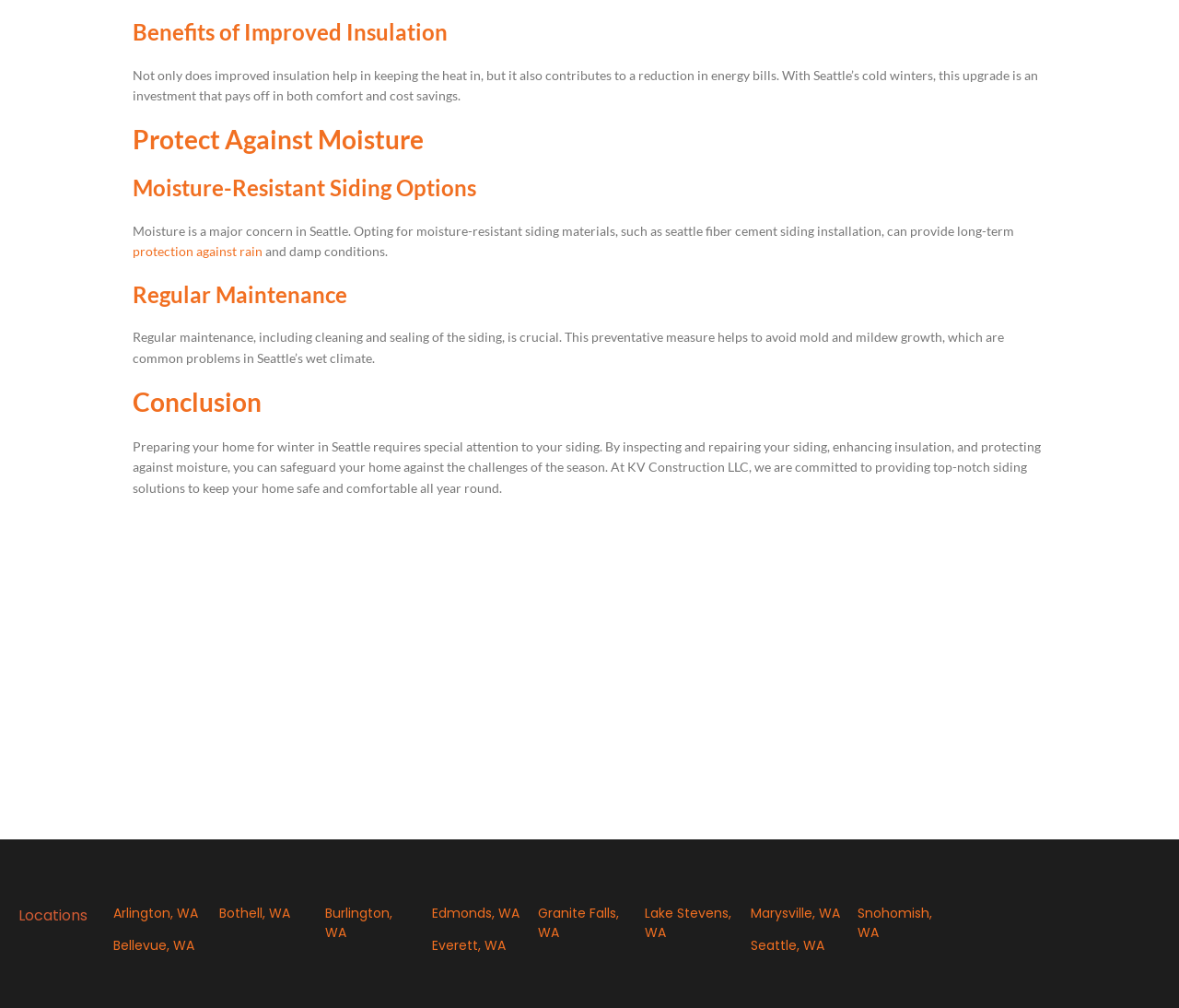Please specify the coordinates of the bounding box for the element that should be clicked to carry out this instruction: "Read about 'Benefits of Improved Insulation'". The coordinates must be four float numbers between 0 and 1, formatted as [left, top, right, bottom].

[0.112, 0.018, 0.888, 0.046]